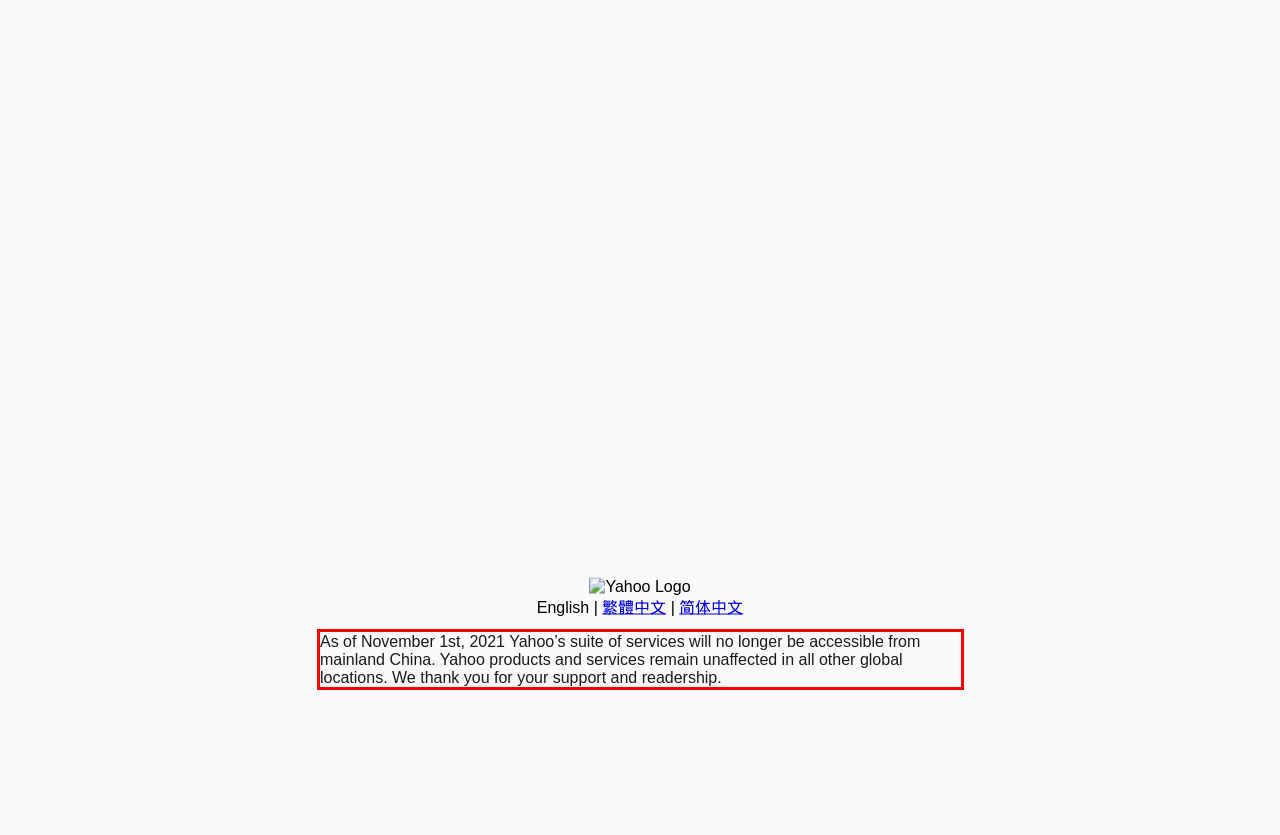Using the provided webpage screenshot, recognize the text content in the area marked by the red bounding box.

As of November 1st, 2021 Yahoo’s suite of services will no longer be accessible from mainland China. Yahoo products and services remain unaffected in all other global locations. We thank you for your support and readership.